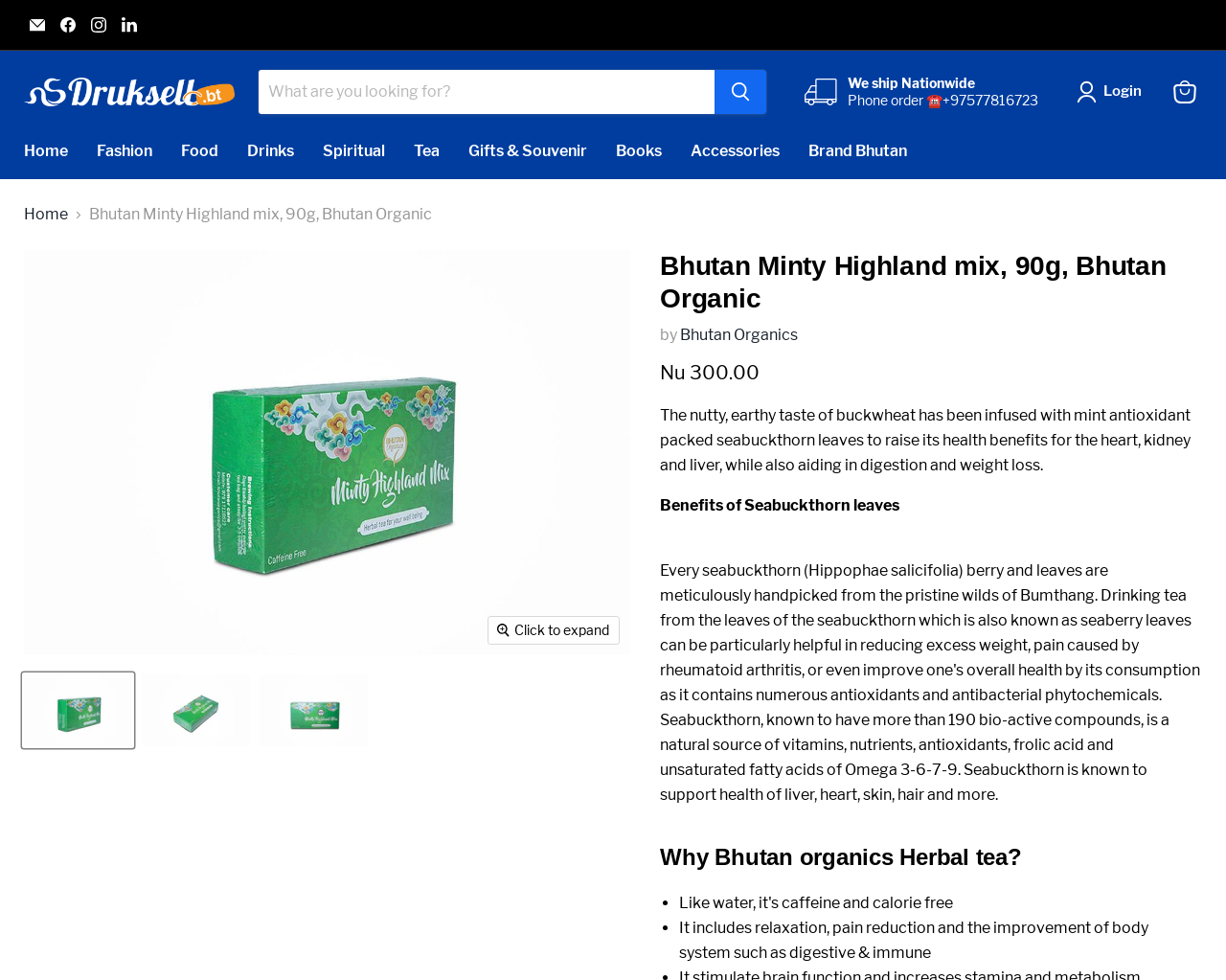Extract the bounding box coordinates of the UI element described by: "Gifts & Souvenir". The coordinates should include four float numbers ranging from 0 to 1, e.g., [left, top, right, bottom].

[0.37, 0.134, 0.491, 0.175]